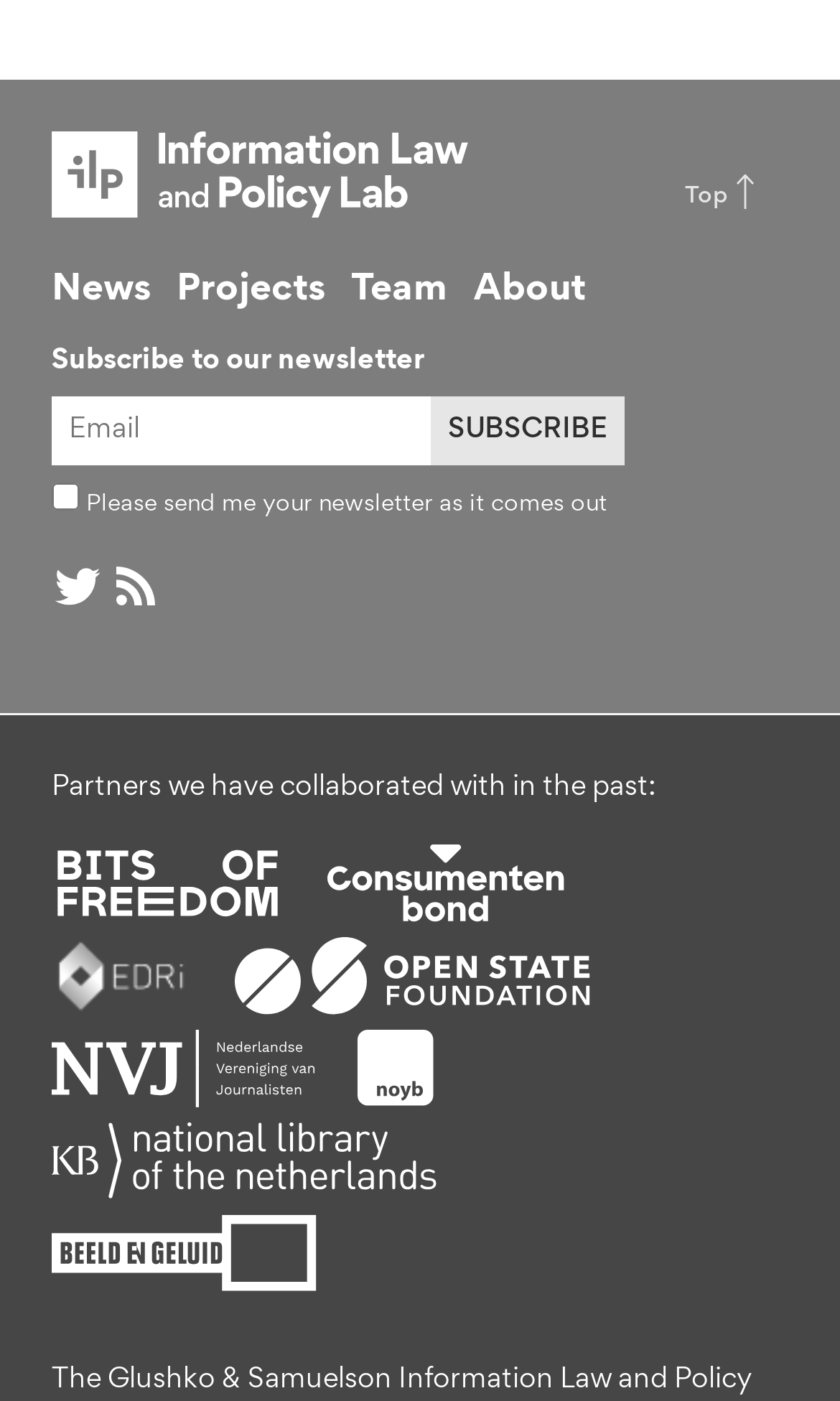Specify the bounding box coordinates of the element's area that should be clicked to execute the given instruction: "Send an email". The coordinates should be four float numbers between 0 and 1, i.e., [left, top, right, bottom].

None